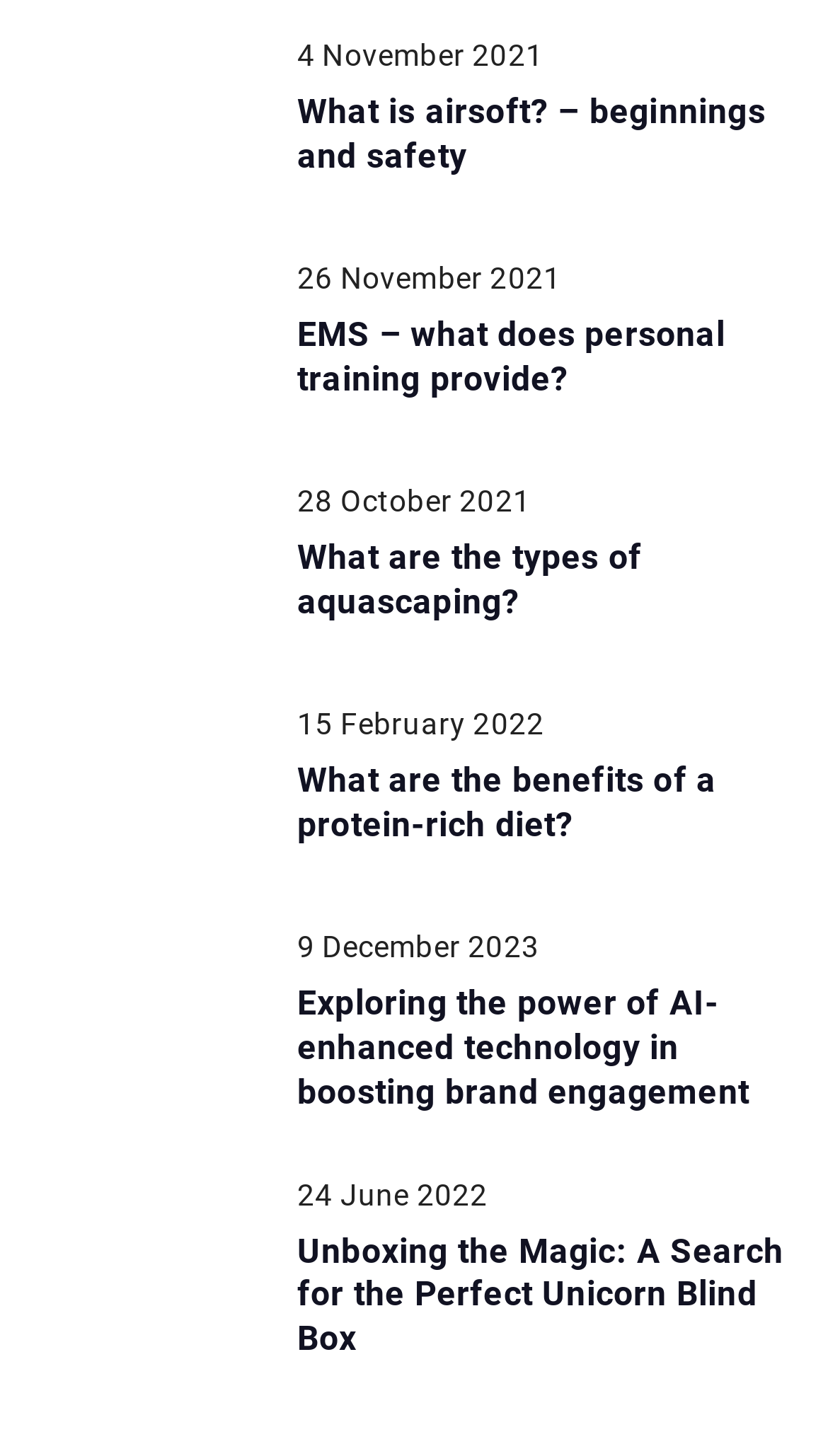When was the article 'What are the benefits of a protein-rich diet?' published?
Using the image, provide a concise answer in one word or a short phrase.

15 February 2022